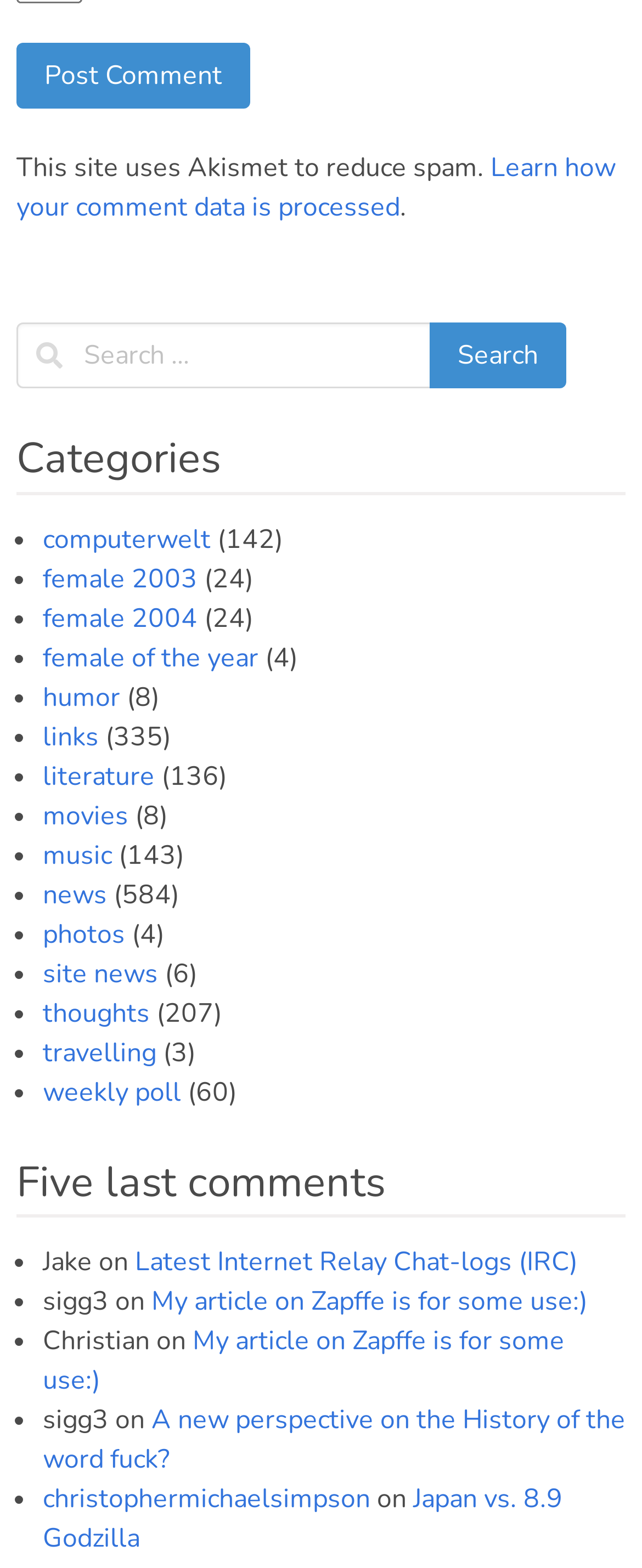What is the name of the author of the latest comment?
Provide a comprehensive and detailed answer to the question.

I looked at the 'Five last comments' section and found the latest comment, which is from 'Jake'.